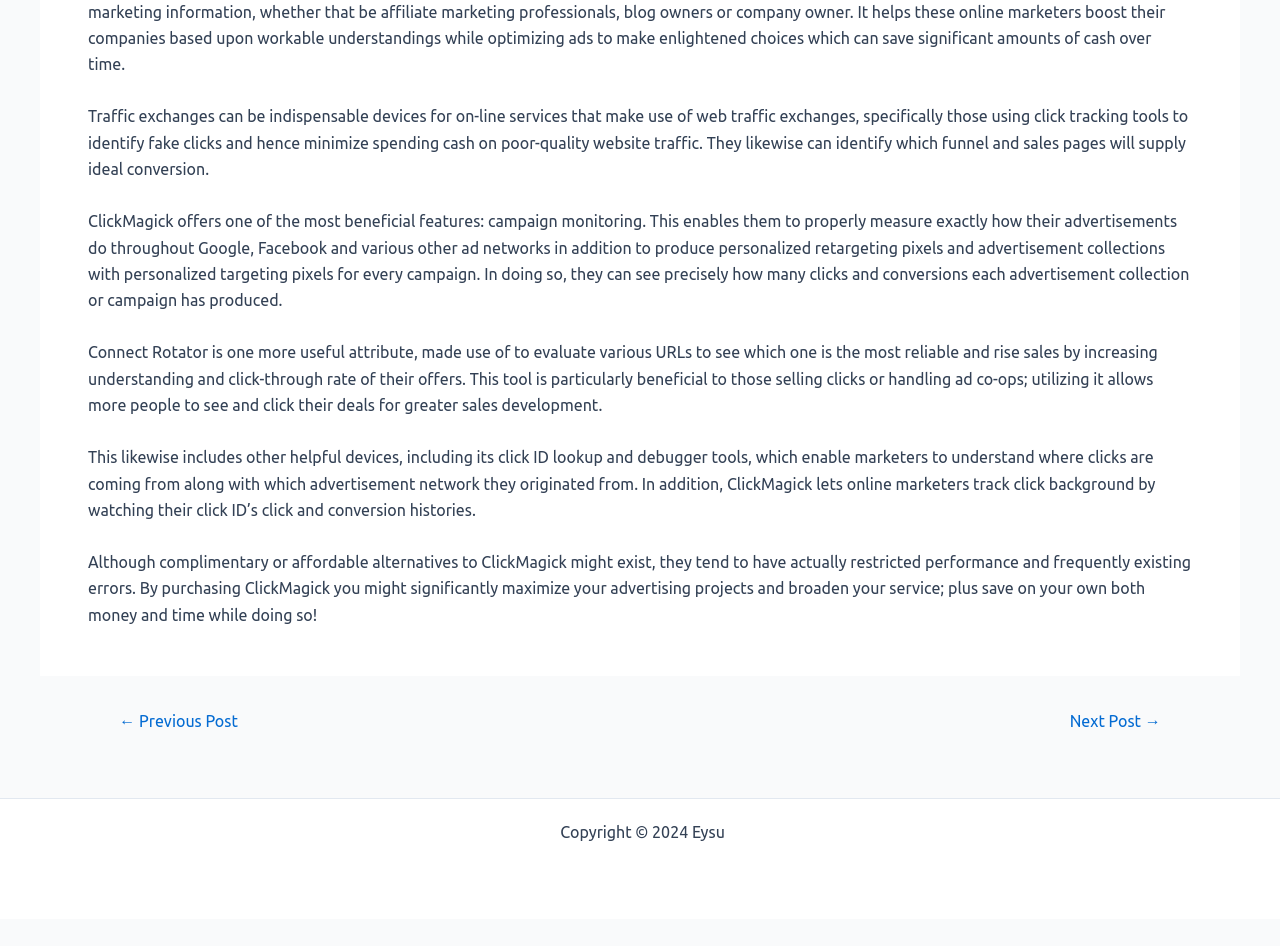Extract the bounding box coordinates for the HTML element that matches this description: "Next Post →". The coordinates should be four float numbers between 0 and 1, i.e., [left, top, right, bottom].

[0.817, 0.754, 0.926, 0.771]